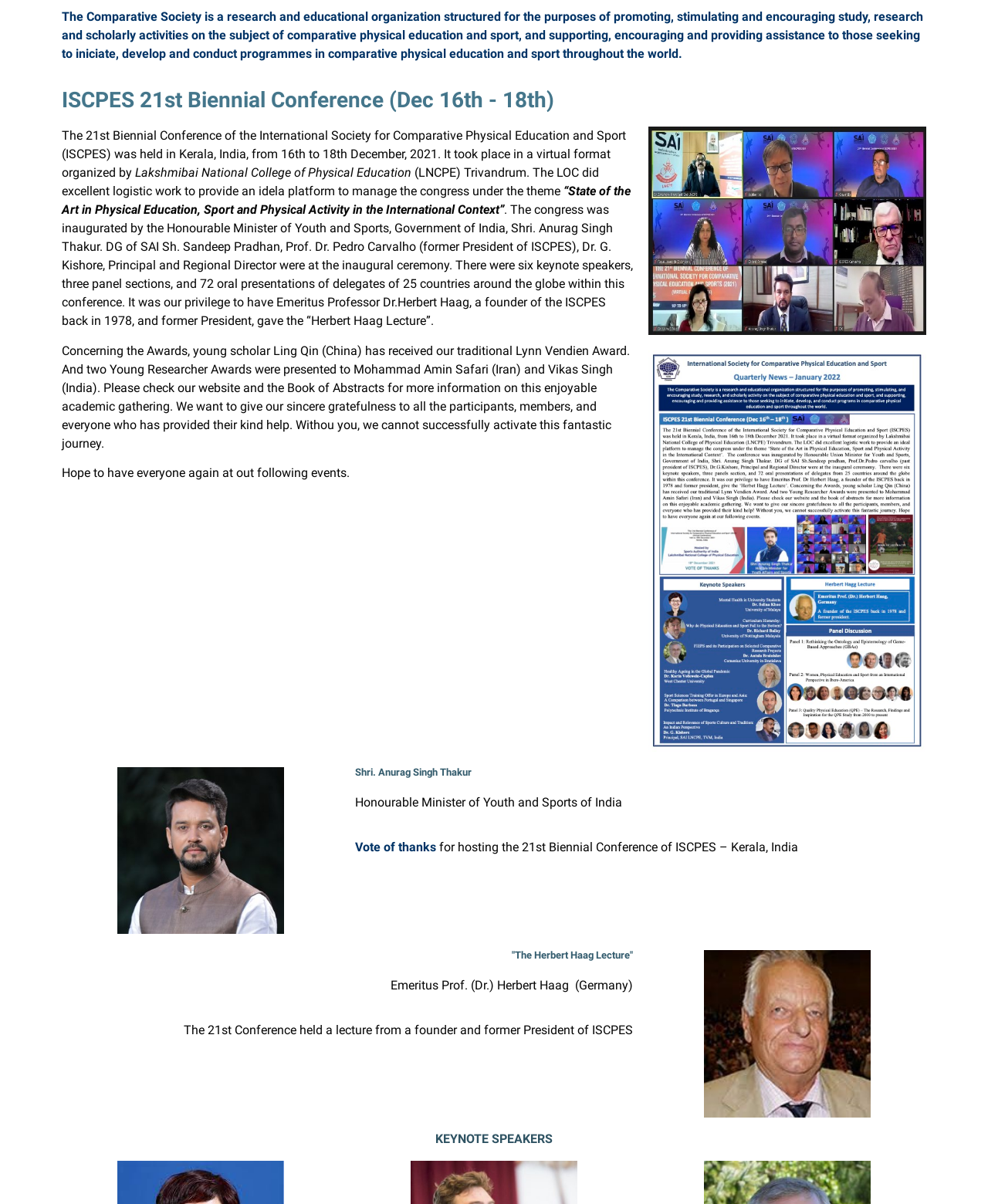What is the name of the award given to Ling Qin?
Respond to the question with a single word or phrase according to the image.

Lynn Vendien Award